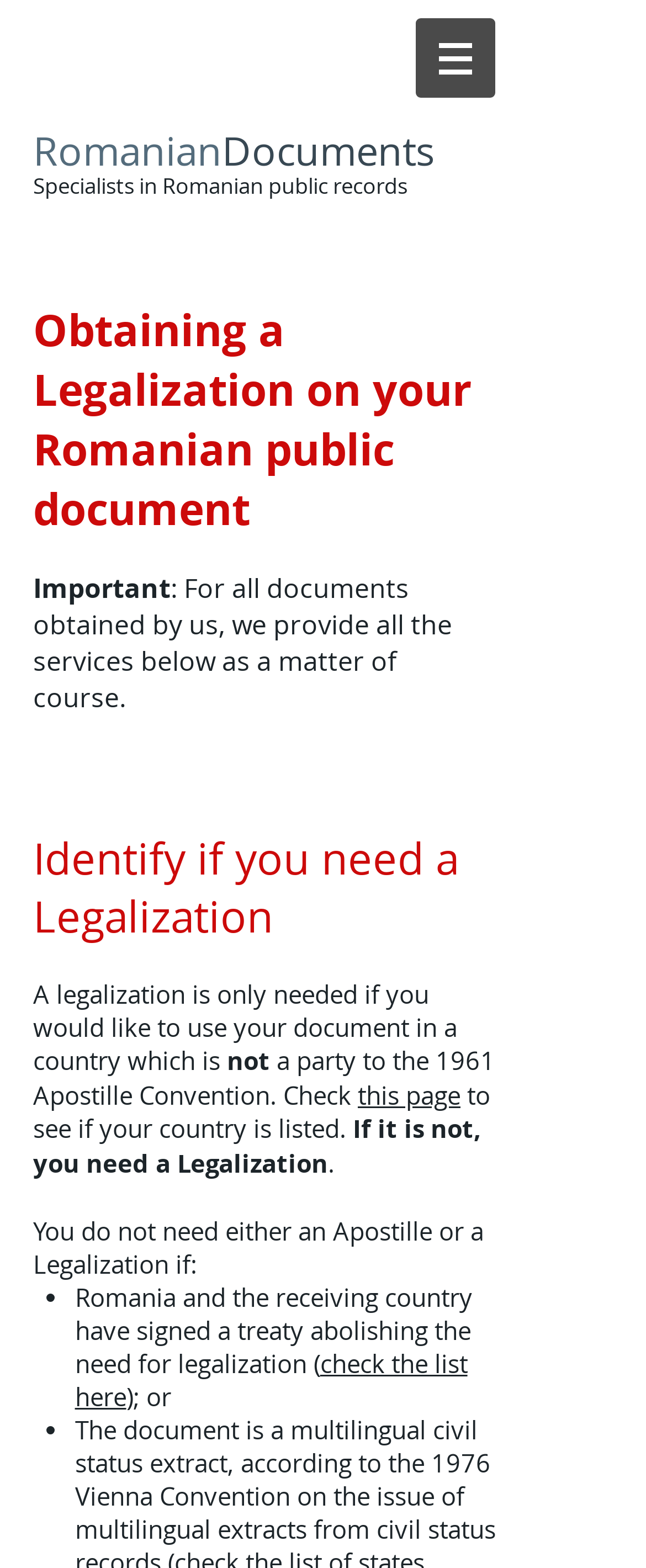Locate the UI element that matches the description this page in the webpage screenshot. Return the bounding box coordinates in the format (top-left x, top-left y, bottom-right x, bottom-right y), with values ranging from 0 to 1.

[0.554, 0.688, 0.713, 0.709]